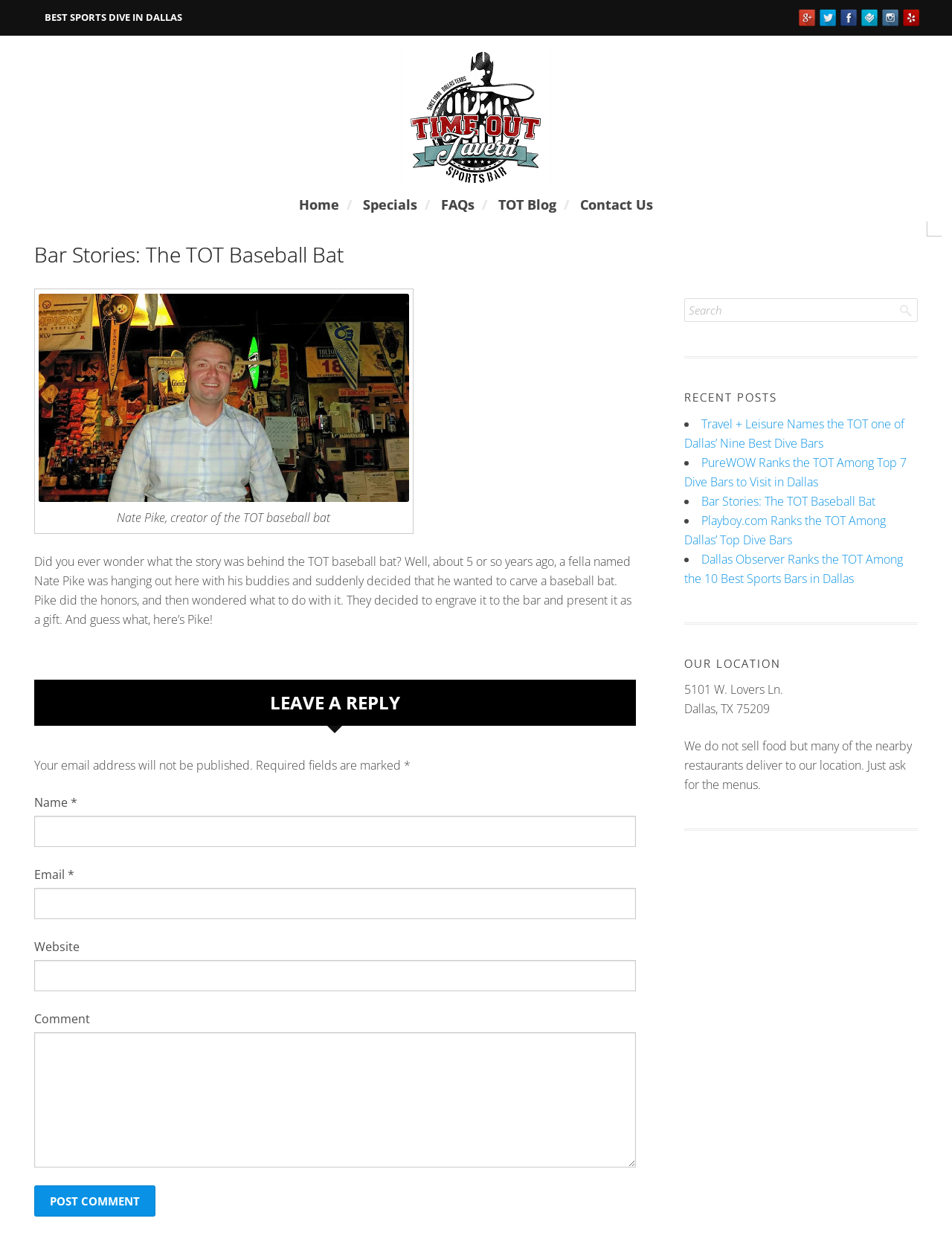Could you specify the bounding box coordinates for the clickable section to complete the following instruction: "Click on the Home link"?

[0.314, 0.157, 0.378, 0.17]